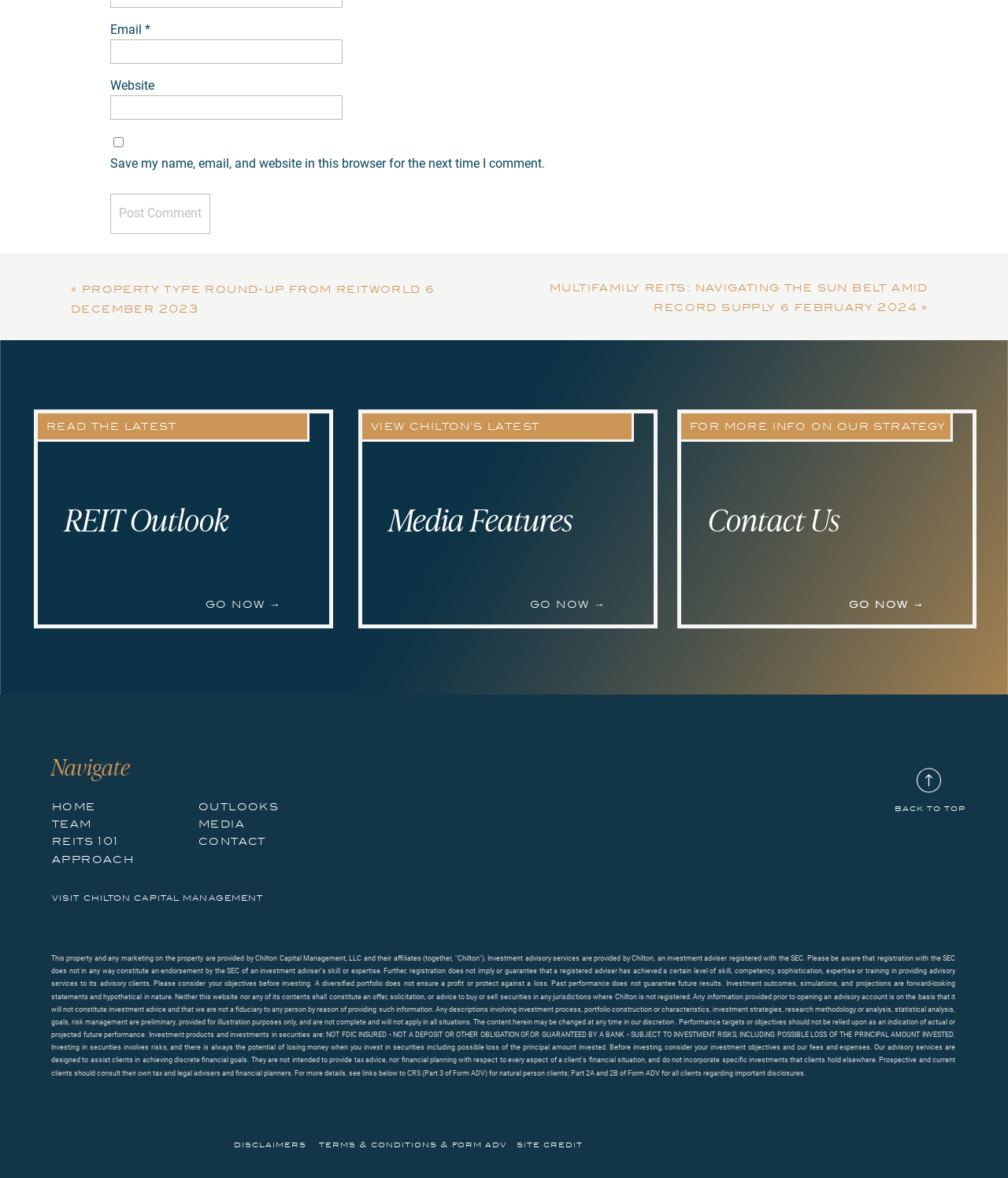Please identify the bounding box coordinates of the area that needs to be clicked to follow this instruction: "Go to 'Contact Us'".

[0.702, 0.426, 0.873, 0.448]